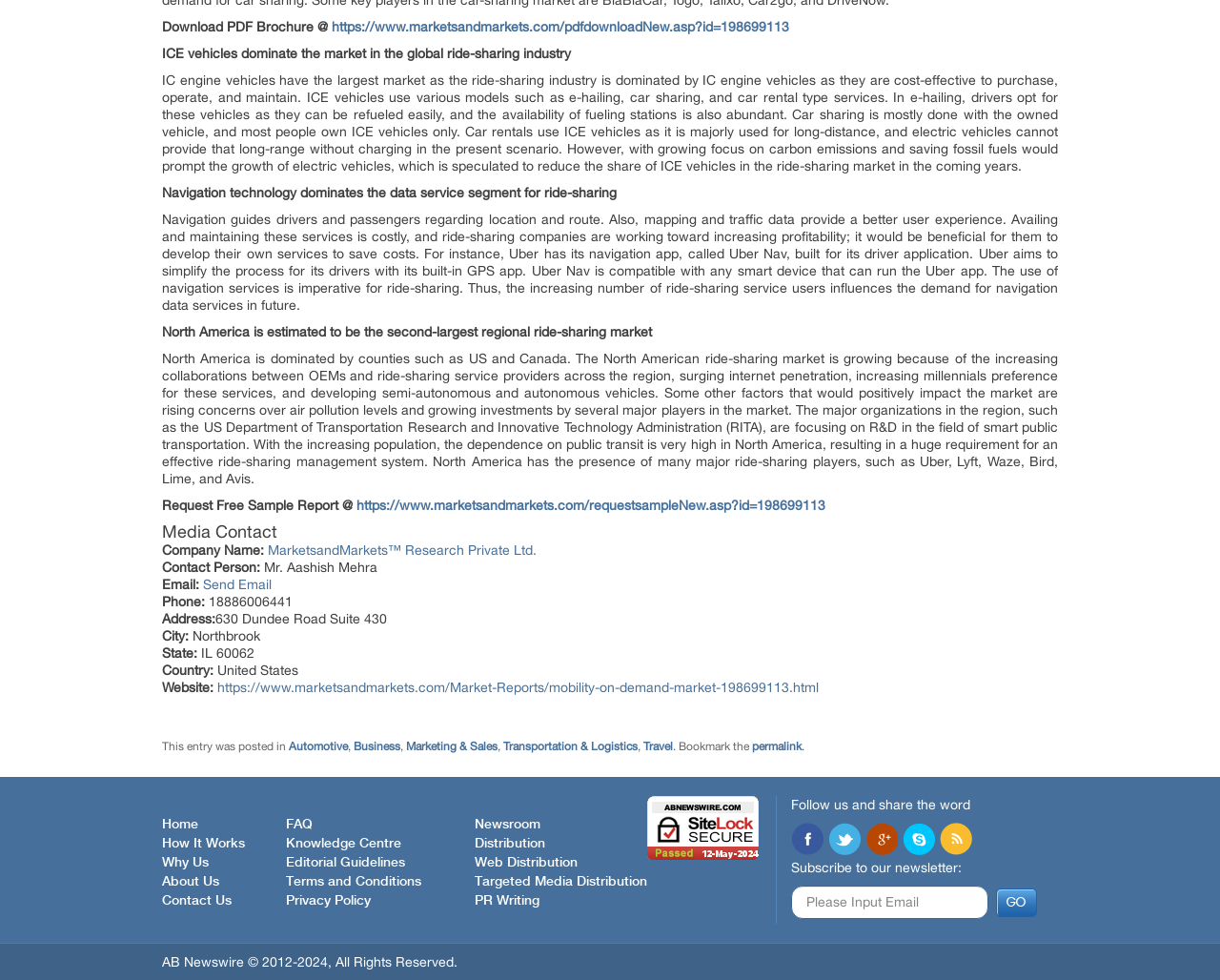Extract the bounding box coordinates of the UI element described: "Send Email". Provide the coordinates in the format [left, top, right, bottom] with values ranging from 0 to 1.

[0.166, 0.589, 0.223, 0.604]